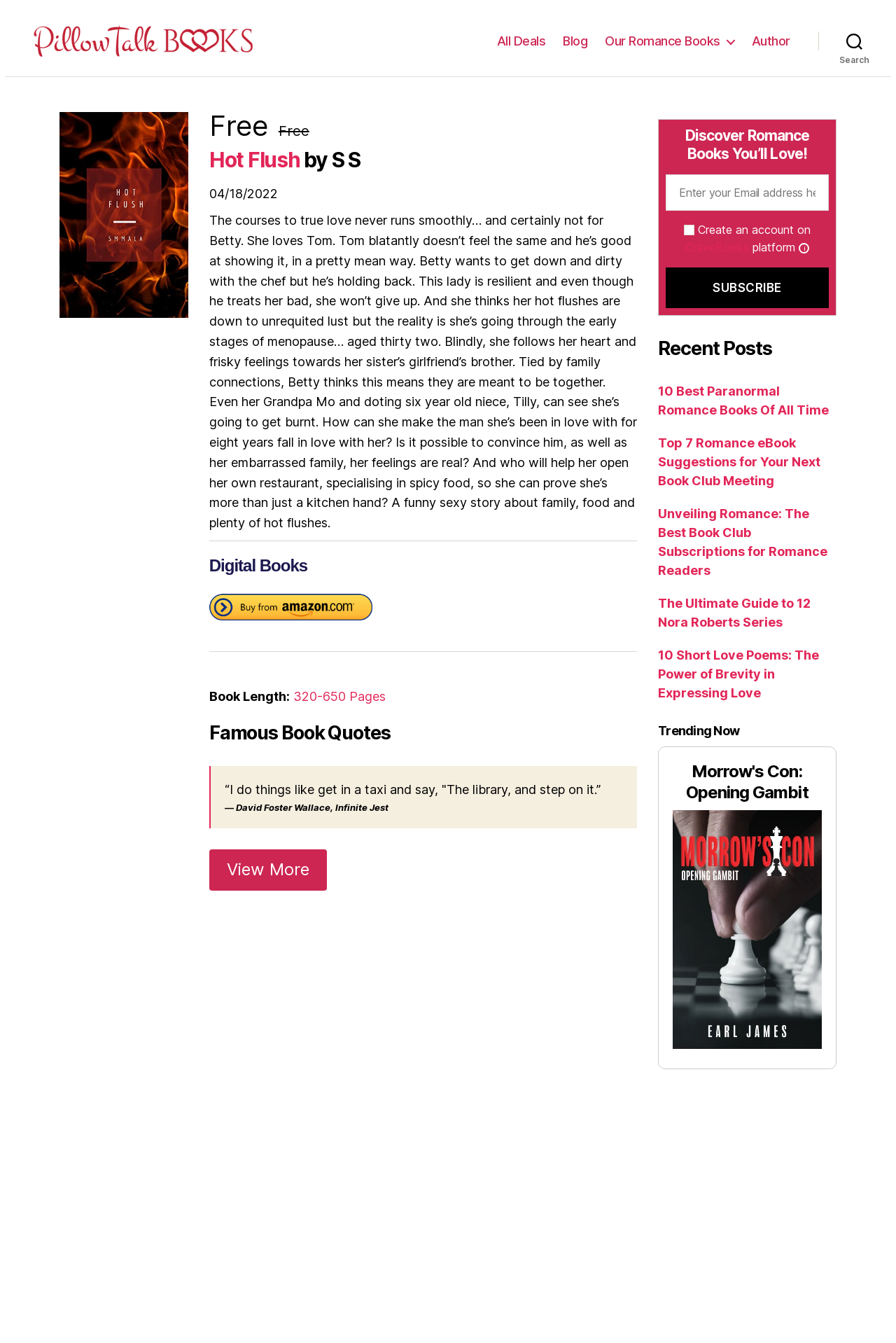Please identify the bounding box coordinates of the element's region that I should click in order to complete the following instruction: "Subscribe to CraveBooks". The bounding box coordinates consist of four float numbers between 0 and 1, i.e., [left, top, right, bottom].

[0.743, 0.199, 0.925, 0.23]